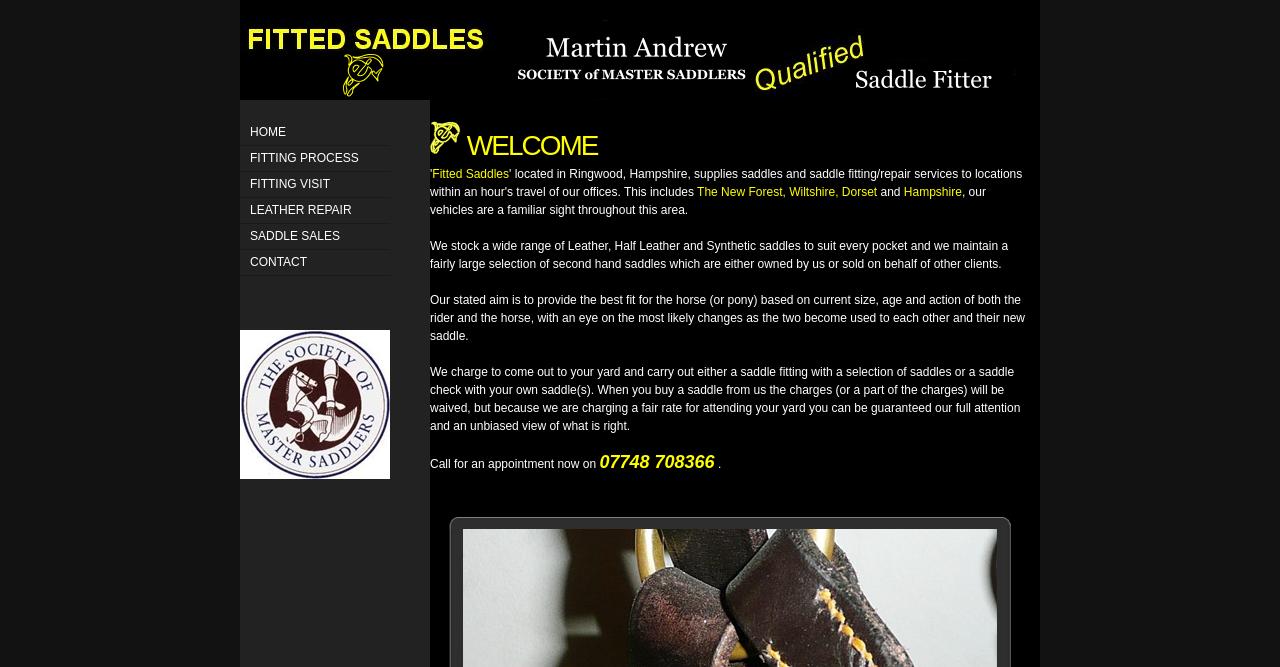Provide a single word or phrase to answer the given question: 
What is the goal of Martin Andrew's saddle fitting service?

Best fit for the horse